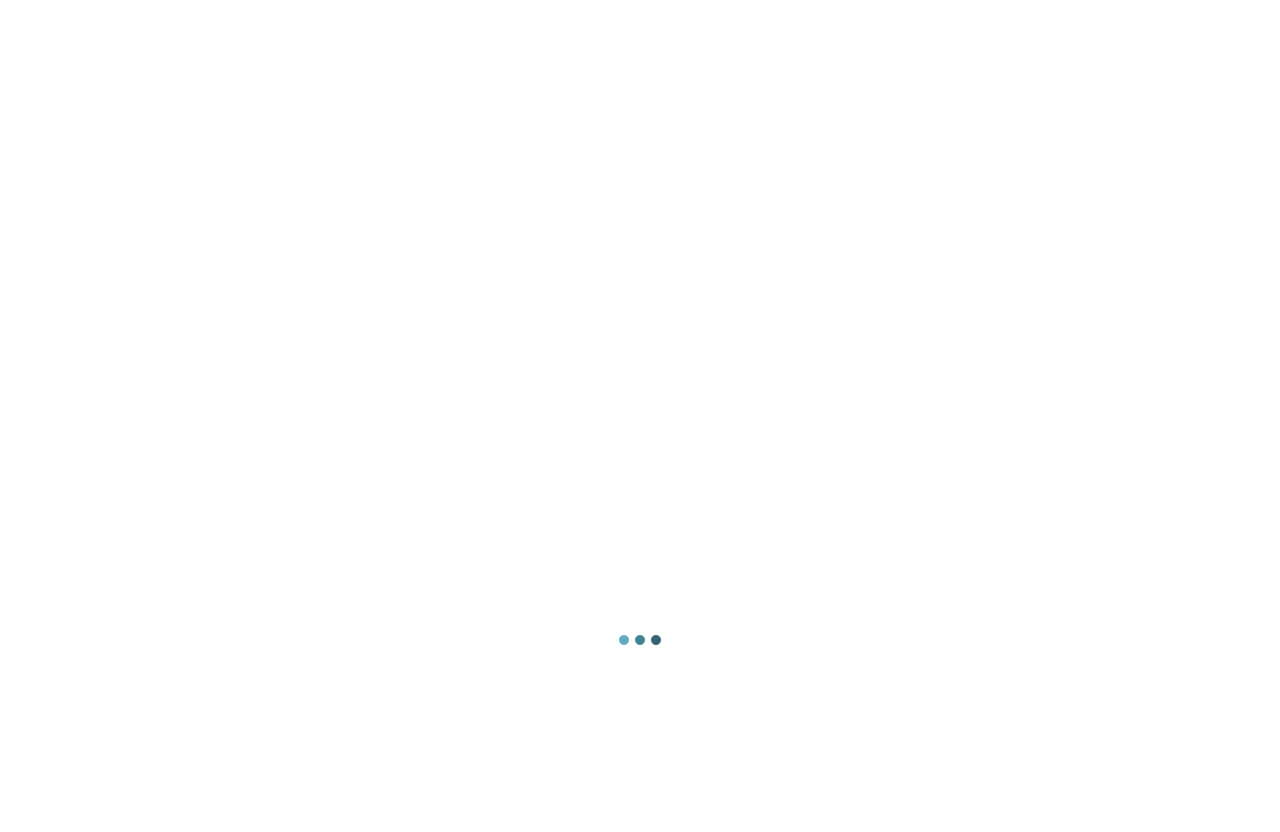Identify the title of the webpage and provide its text content.

eToro, M2 win AGDM crypto licenses to function in UAE monetary heart